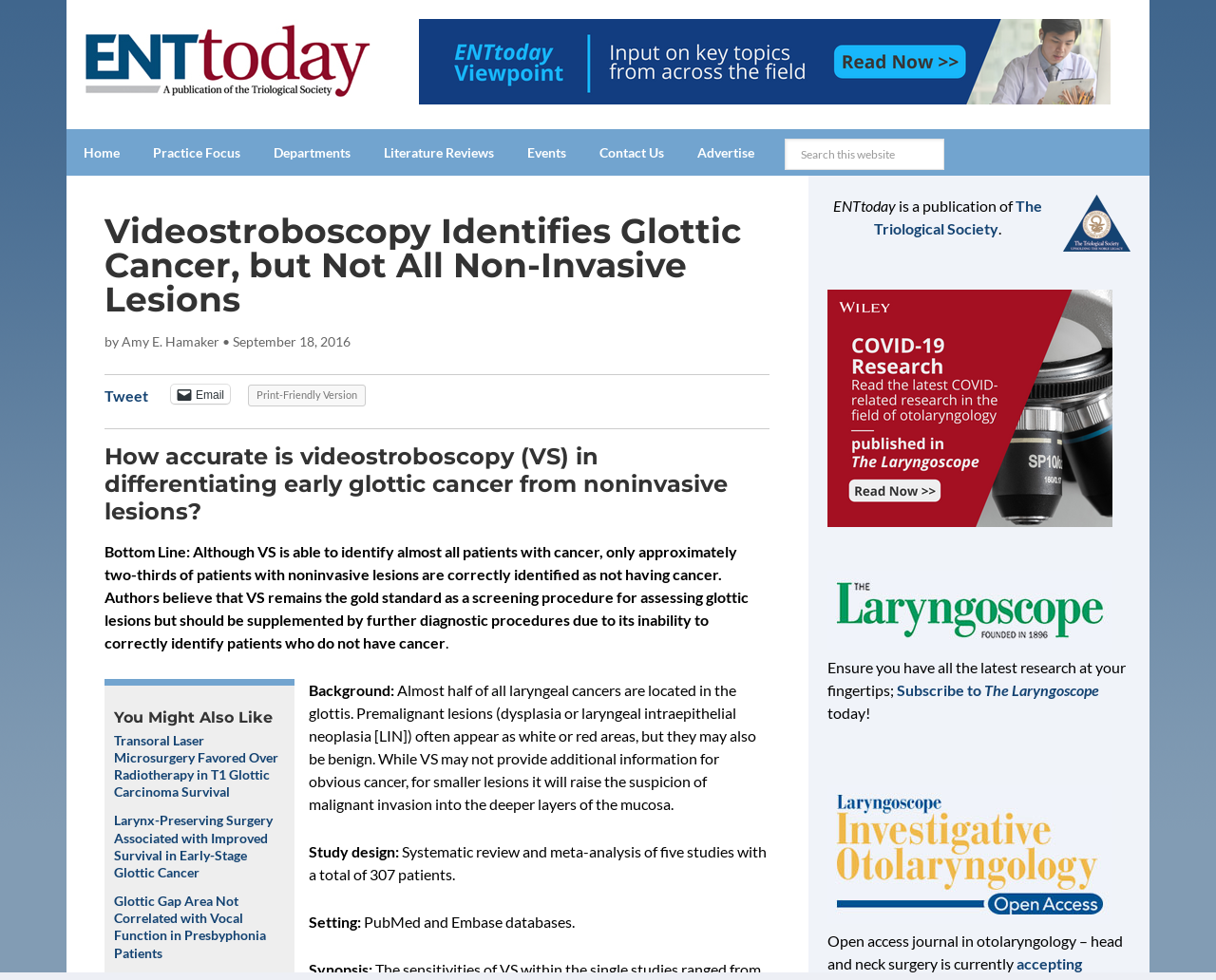What is the purpose of videostroboscopy according to the article?
Answer the question using a single word or phrase, according to the image.

Screening procedure